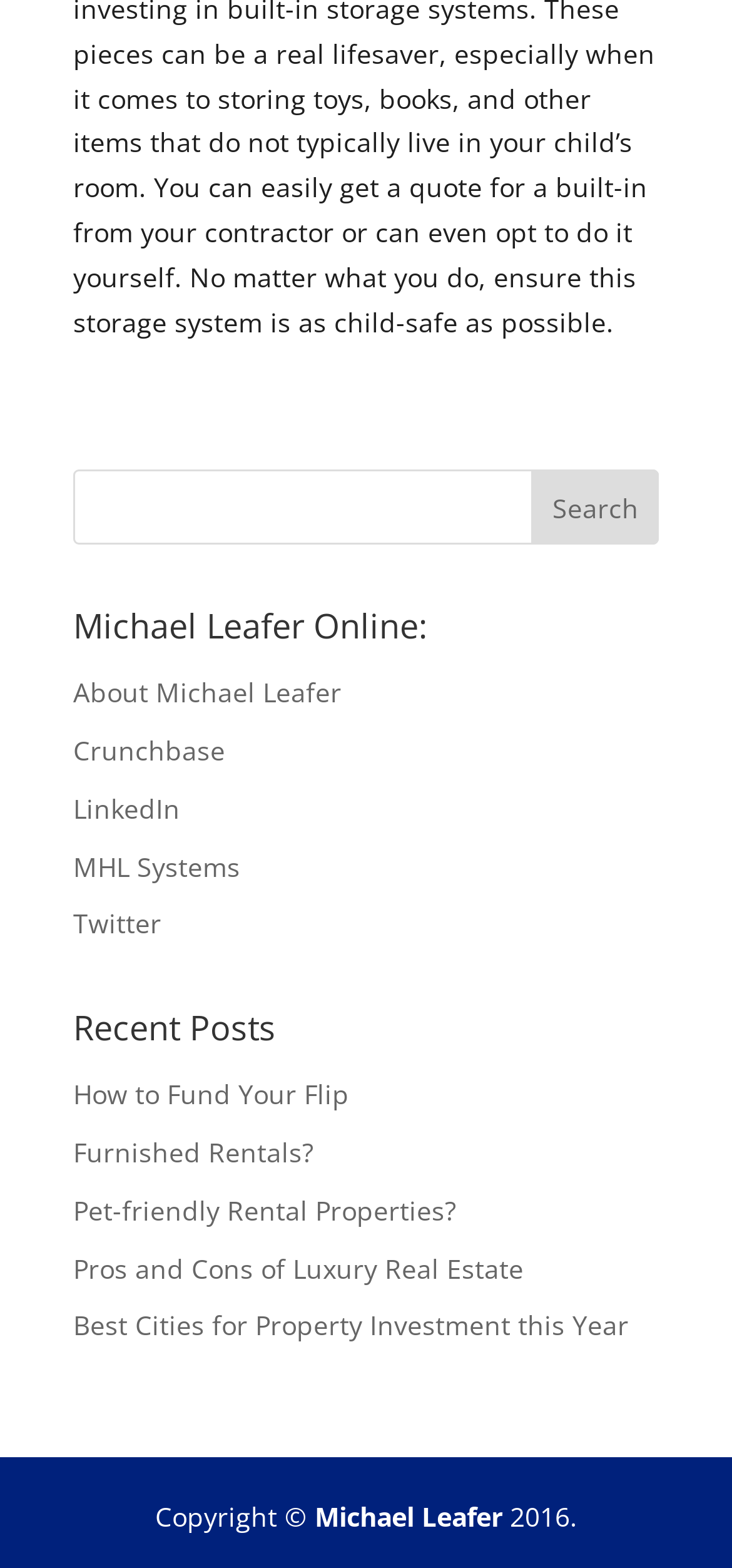From the image, can you give a detailed response to the question below:
How many social media links are there?

There are four social media links: 'Crunchbase', 'LinkedIn', 'MHL Systems', and 'Twitter'.